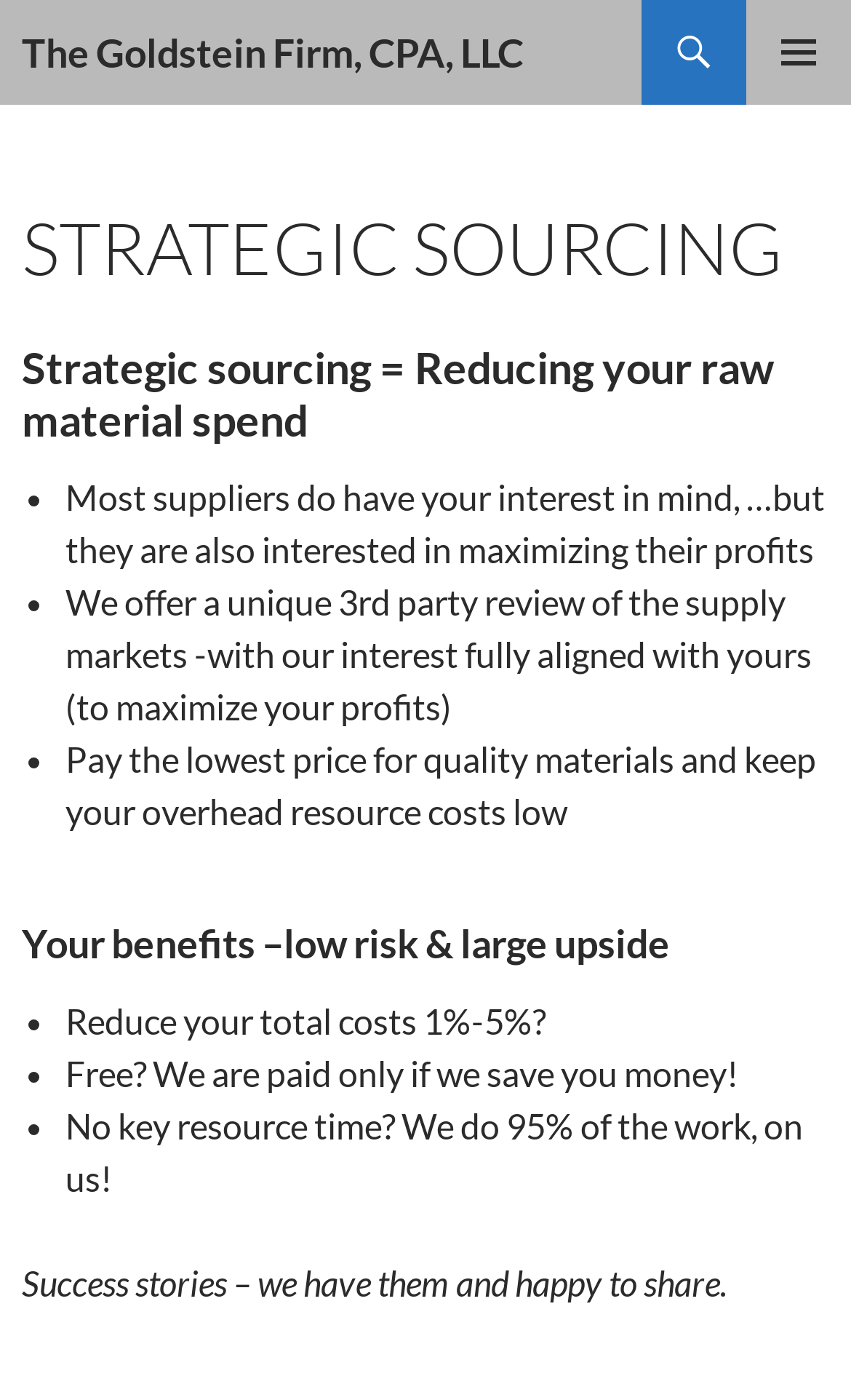What is the payment structure?
Your answer should be a single word or phrase derived from the screenshot.

Contingent fees